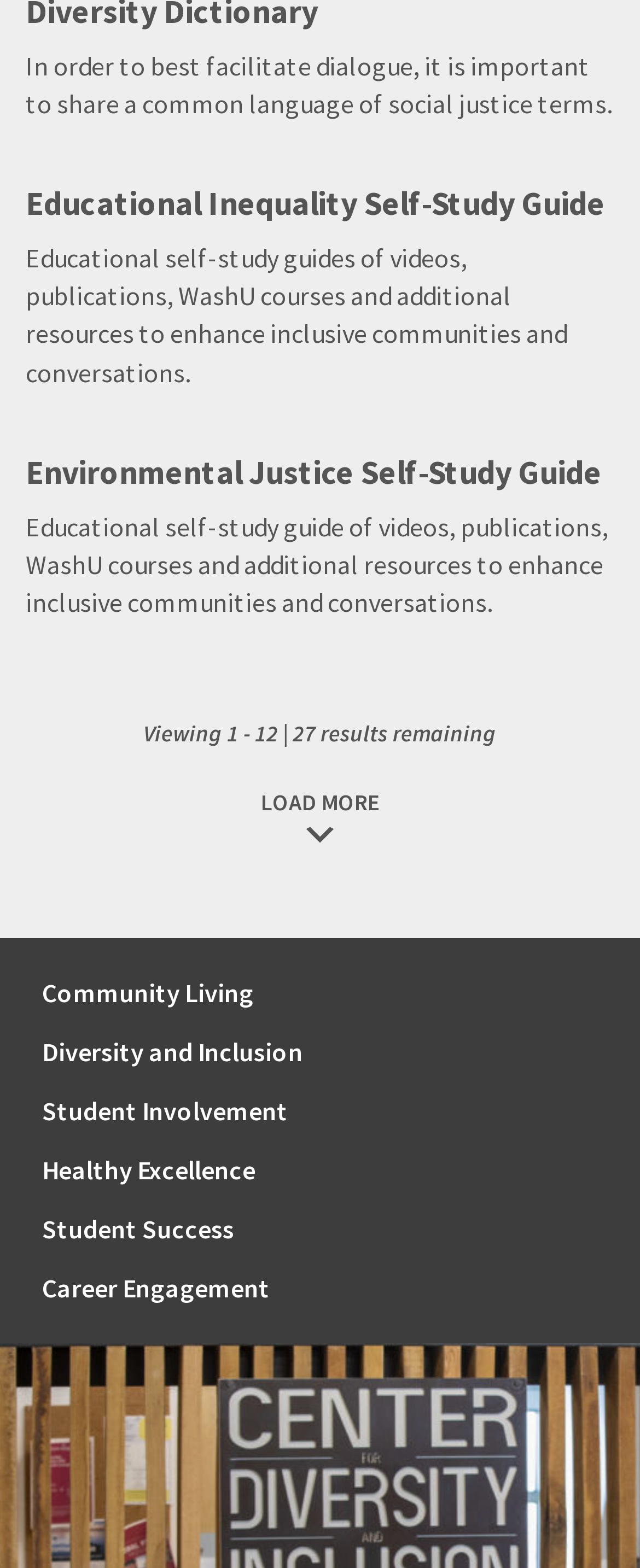Locate the bounding box coordinates of the element you need to click to accomplish the task described by this instruction: "view Environmental Justice Self-Study Guide".

[0.04, 0.287, 0.94, 0.314]